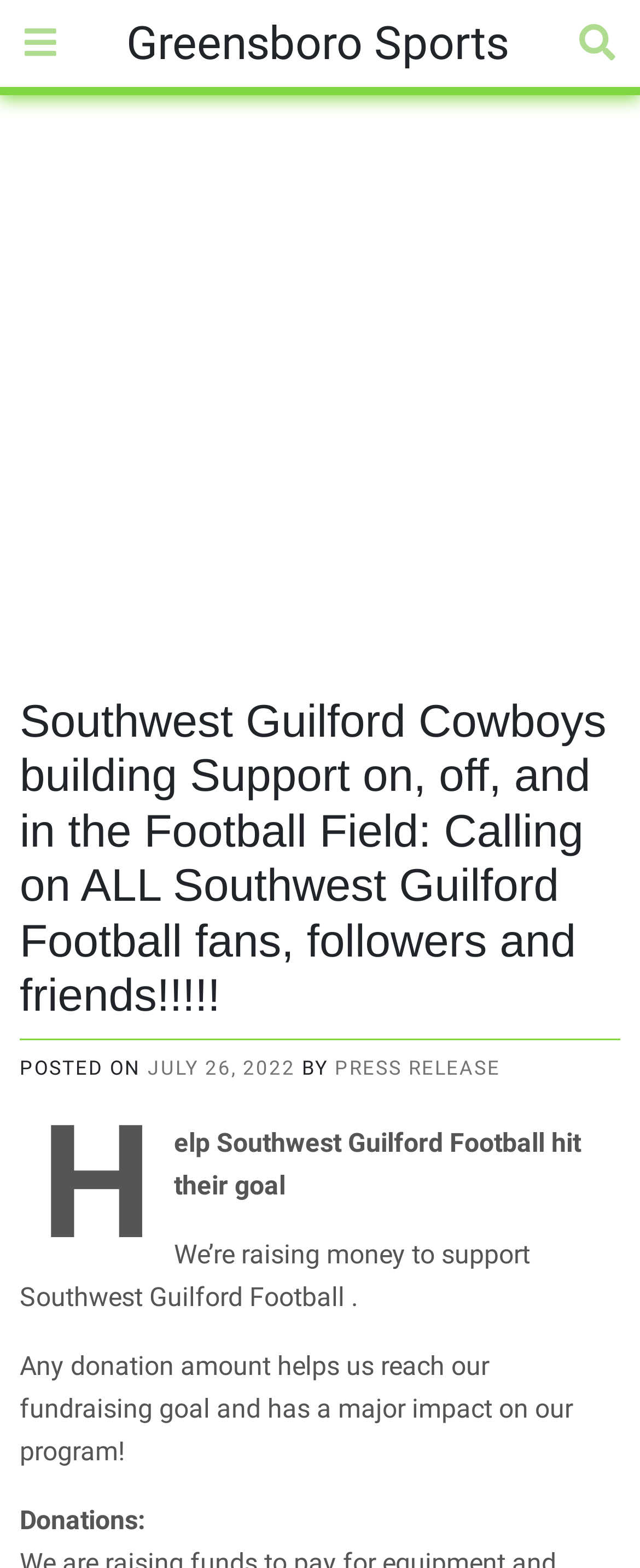Give a full account of the webpage's elements and their arrangement.

The webpage appears to be an article or a blog post about the Southwest Guilford Cowboys football team. At the top left corner, there is a Facebook icon, and at the top right corner, there is a Twitter icon. Below these icons, the title of the article "Southwest Guilford Cowboys building Support on, off, and in the Football Field: Calling on ALL Southwest Guilford Football fans, followers and friends!!!!!" is displayed prominently. 

To the right of the title, there is a link to "Greensboro Sports". Below the title, there is an advertisement iframe that spans the entire width of the page. 

Inside the iframe, there is a header section that contains the same title as the webpage title, followed by the text "POSTED ON" and a link to the date "JULY 26, 2022". Next to the date, there is a "BY" label, followed by a link to the author or source, "PRESS RELEASE". 

Below the header section, there are three paragraphs of text. The first paragraph reads "Help Southwest Guilford Football hit their goal". The second paragraph explains that the team is raising money to support their program. The third paragraph emphasizes the importance of any donation amount in helping the team reach their fundraising goal. 

Finally, at the bottom of the iframe, there is a label "Donations:" which suggests that there may be a call to action or a donation form below, although it is not explicitly shown in the accessibility tree.